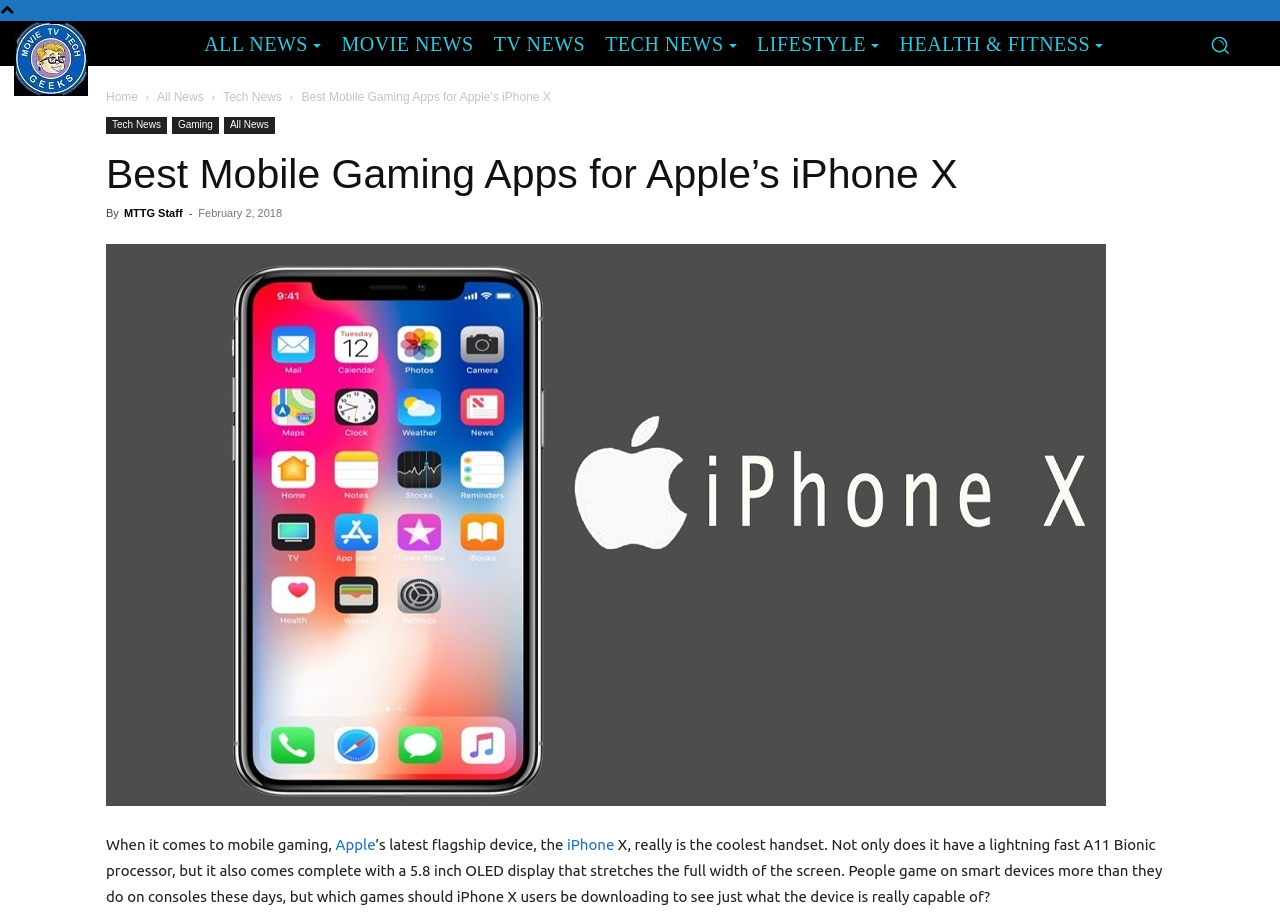Determine the bounding box coordinates for the area you should click to complete the following instruction: "Search for something".

[0.941, 0.031, 0.966, 0.066]